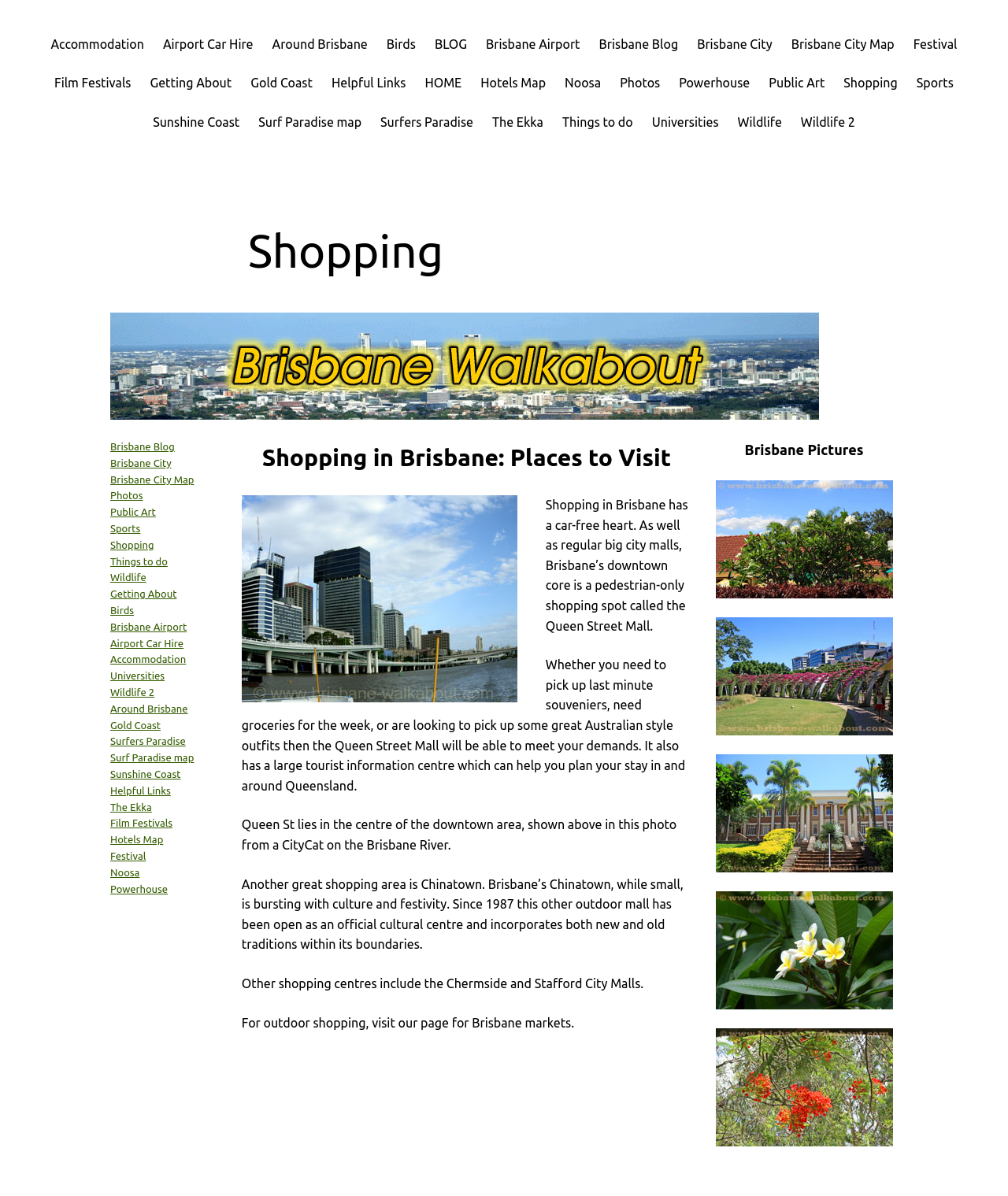Please identify the bounding box coordinates of the element's region that should be clicked to execute the following instruction: "Visit Surfers Paradise". The bounding box coordinates must be four float numbers between 0 and 1, i.e., [left, top, right, bottom].

[0.377, 0.094, 0.47, 0.111]